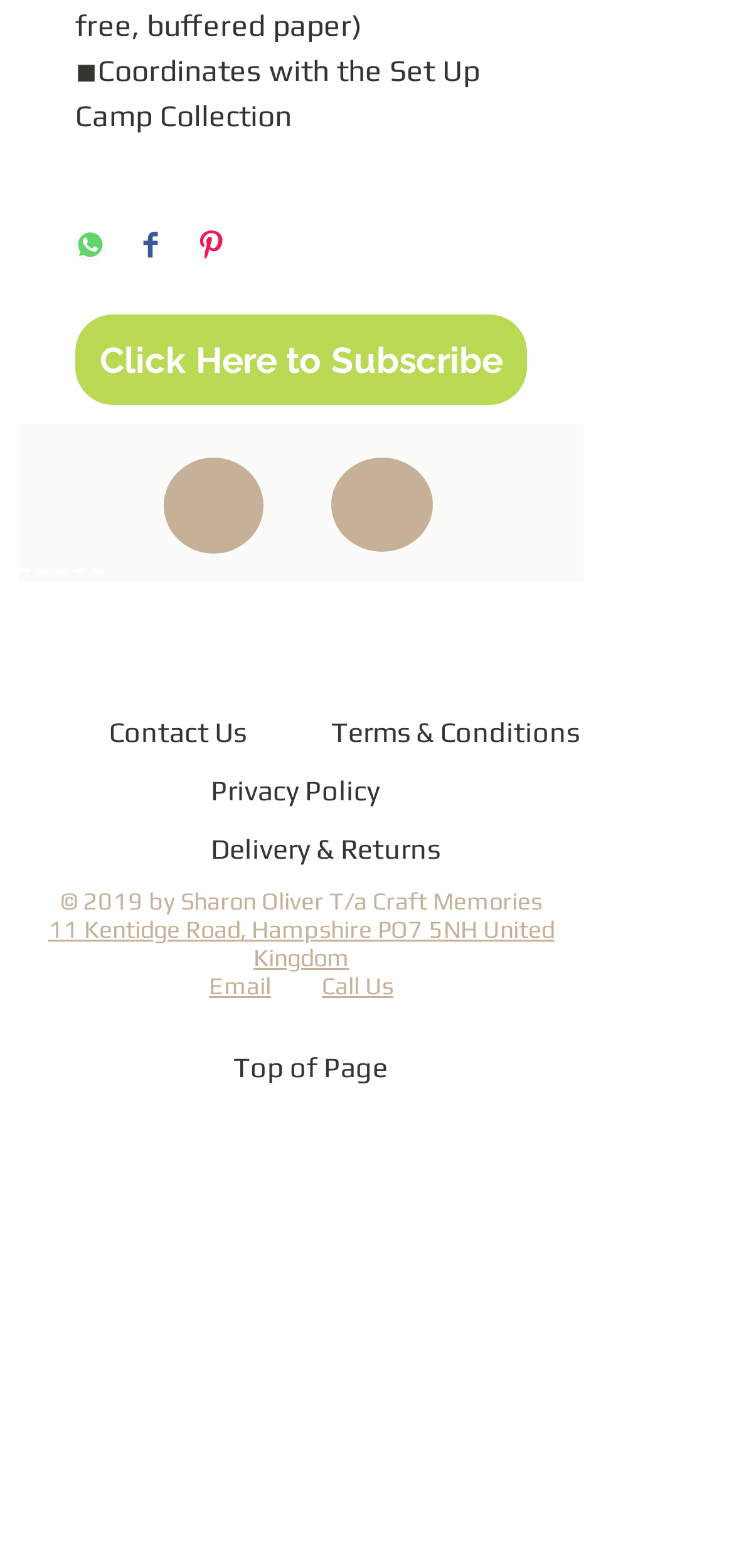How many social media sharing options are available?
Identify the answer in the screenshot and reply with a single word or phrase.

3